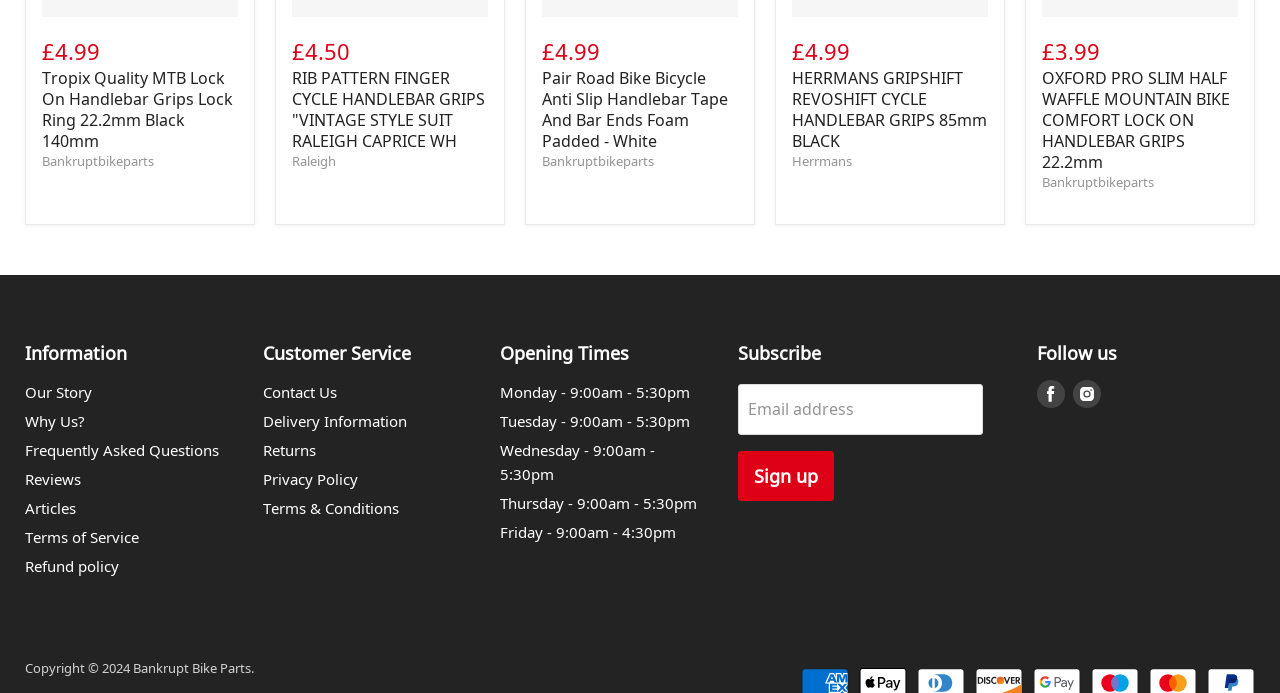Pinpoint the bounding box coordinates of the clickable area necessary to execute the following instruction: "Sign up for newsletter". The coordinates should be given as four float numbers between 0 and 1, namely [left, top, right, bottom].

[0.577, 0.65, 0.652, 0.723]